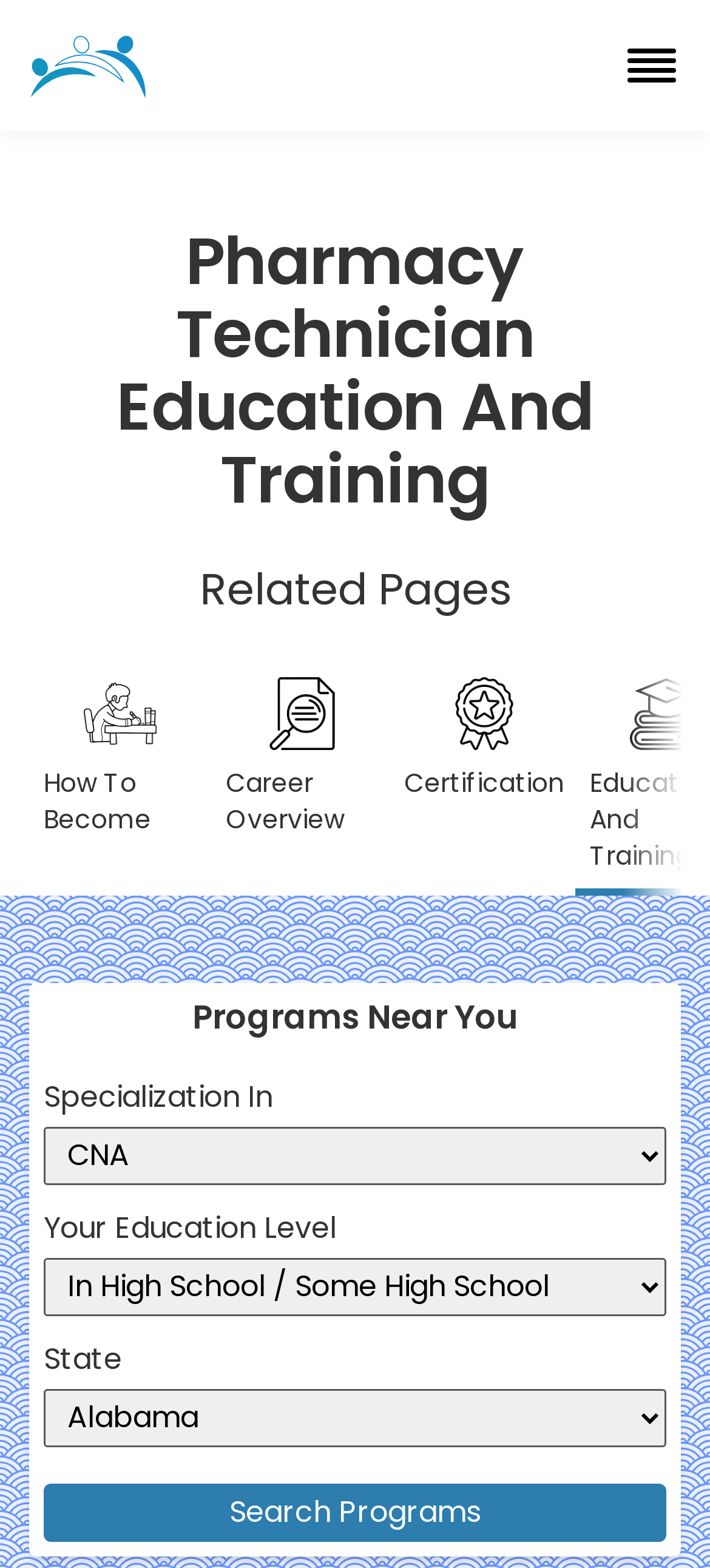Specify the bounding box coordinates (top-left x, top-left y, bottom-right x, bottom-right y) of the UI element in the screenshot that matches this description: Medical Biller & Coder

[0.041, 0.418, 0.877, 0.462]